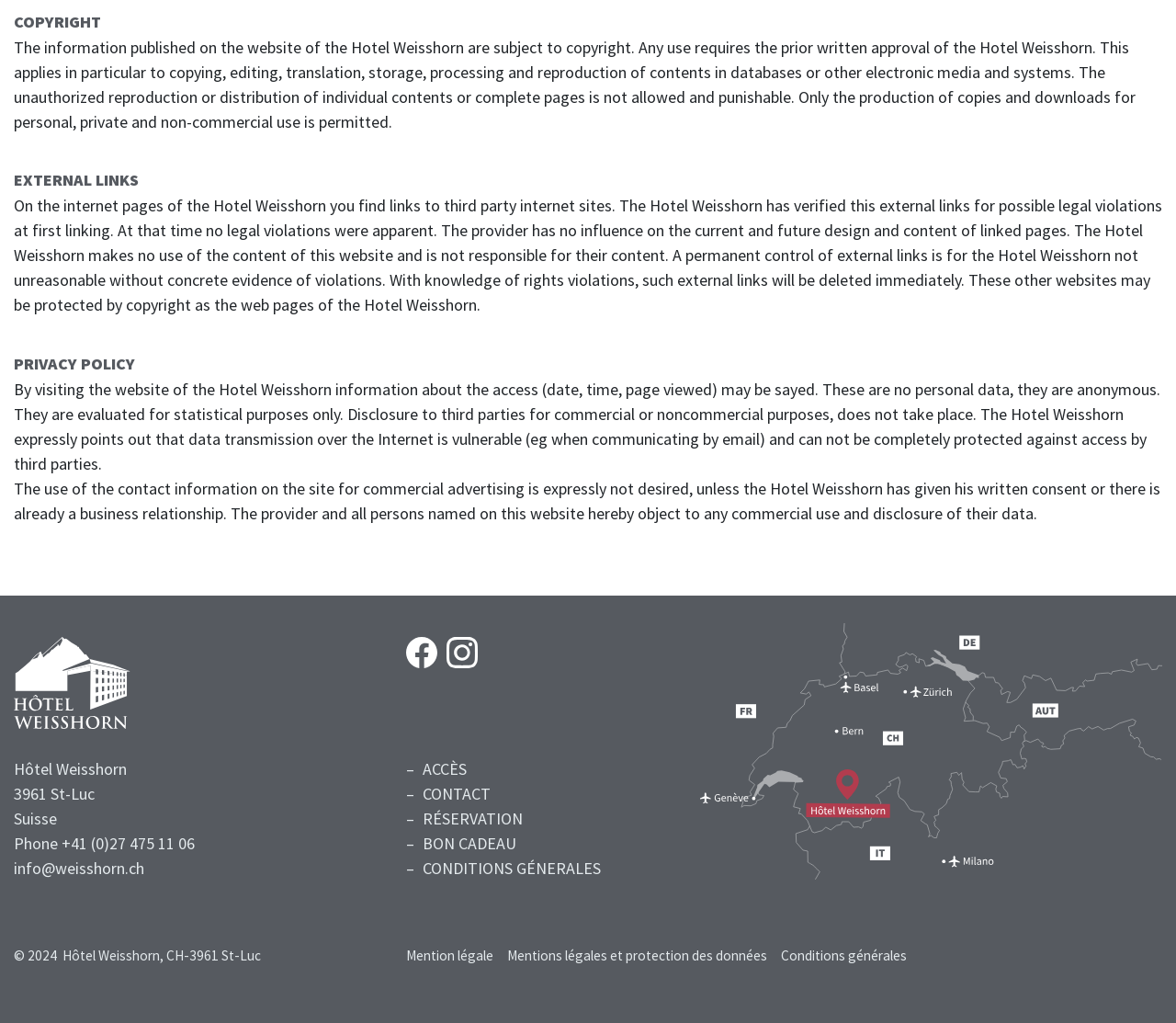Using the provided element description: "alt="Karte Schweiz Weisshorn"", identify the bounding box coordinates. The coordinates should be four floats between 0 and 1 in the order [left, top, right, bottom].

[0.595, 0.722, 0.988, 0.743]